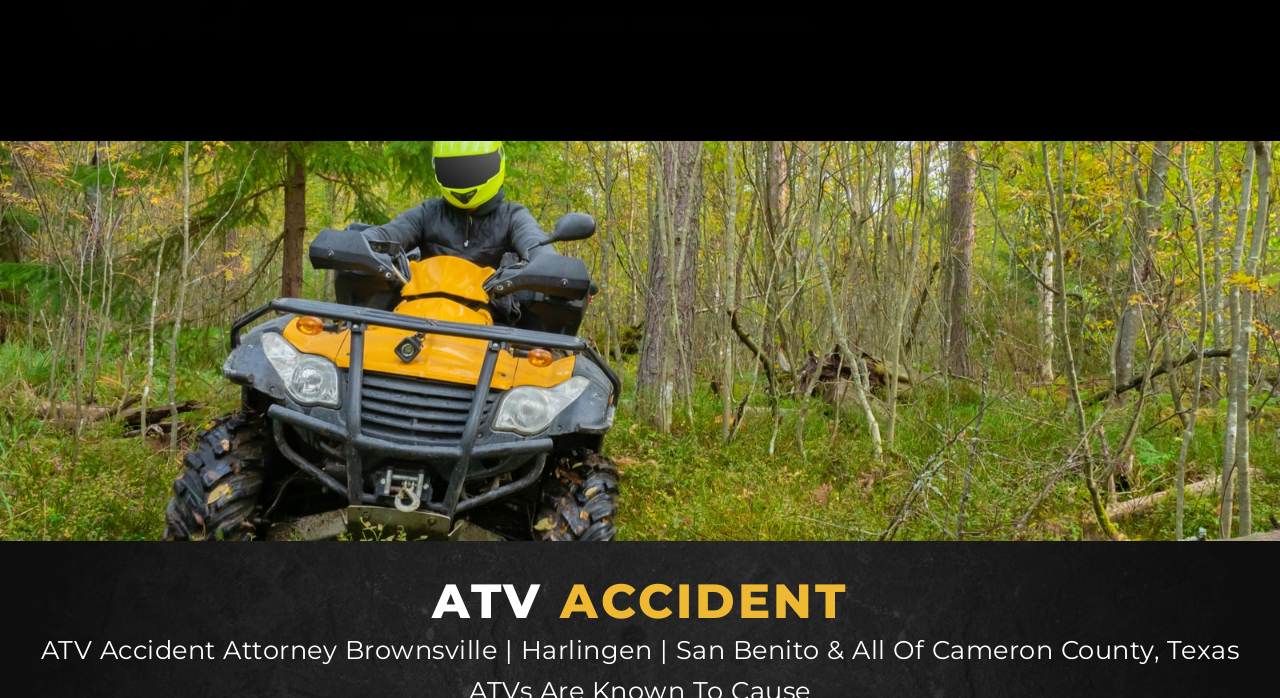Can you extract the headline from the webpage for me?

ATV ACCIDENT ATTORNEY